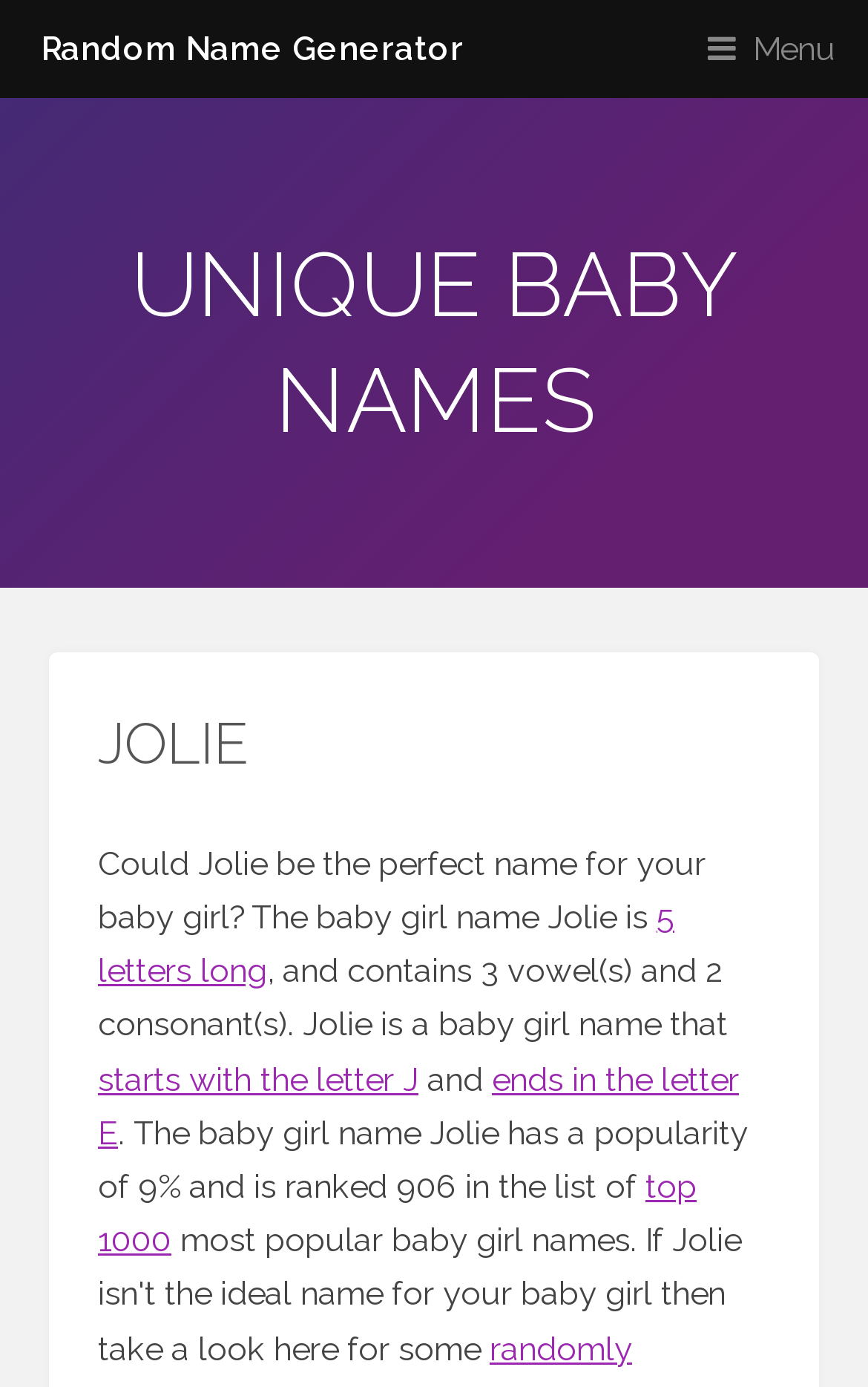What is the ranking of the baby girl name Jolie in the list of top 1000?
Look at the screenshot and respond with a single word or phrase.

906